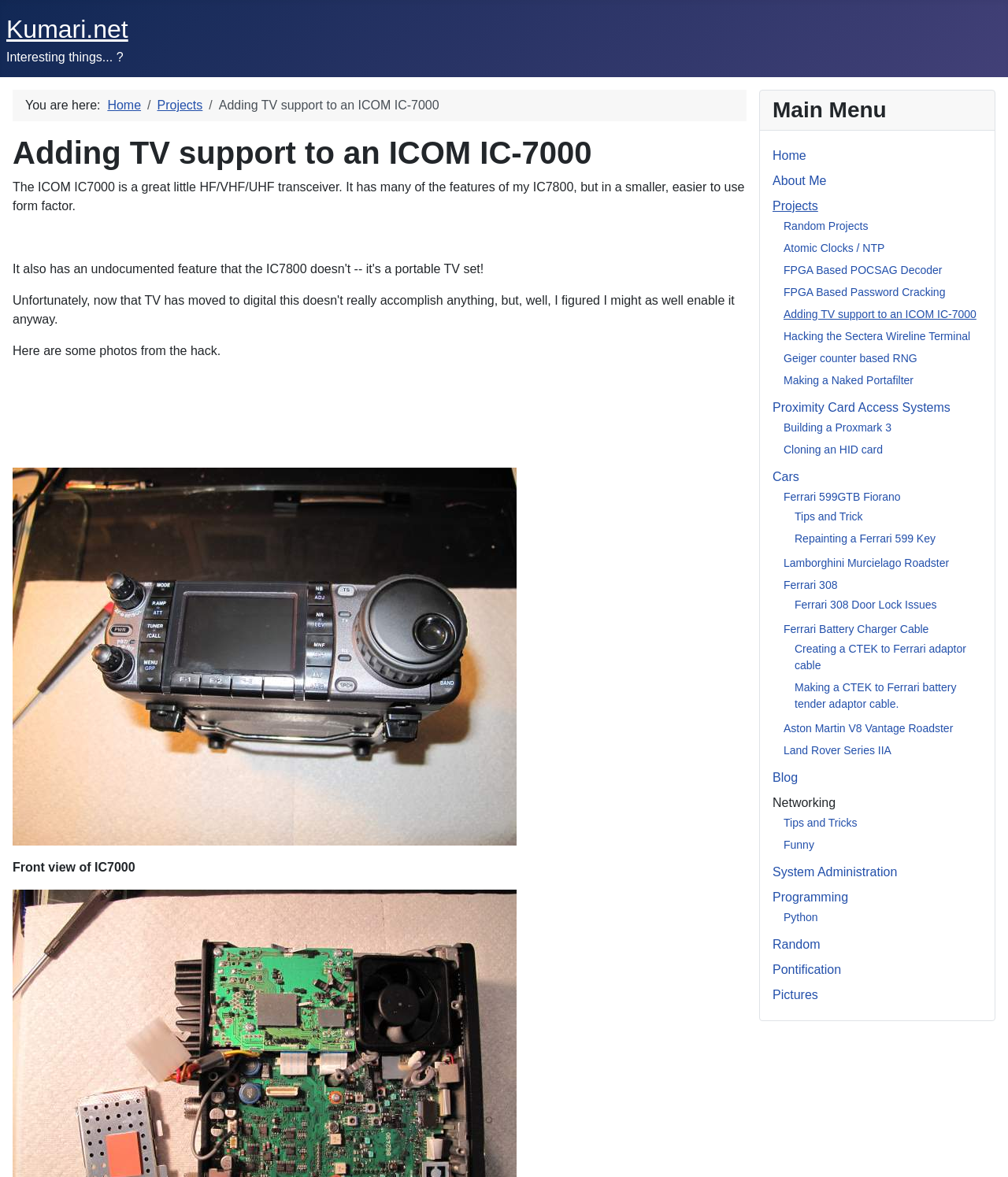Identify the bounding box coordinates of the element to click to follow this instruction: 'Read about the 'Ferrari 599GTB Fiorano''. Ensure the coordinates are four float values between 0 and 1, provided as [left, top, right, bottom].

[0.777, 0.417, 0.893, 0.427]